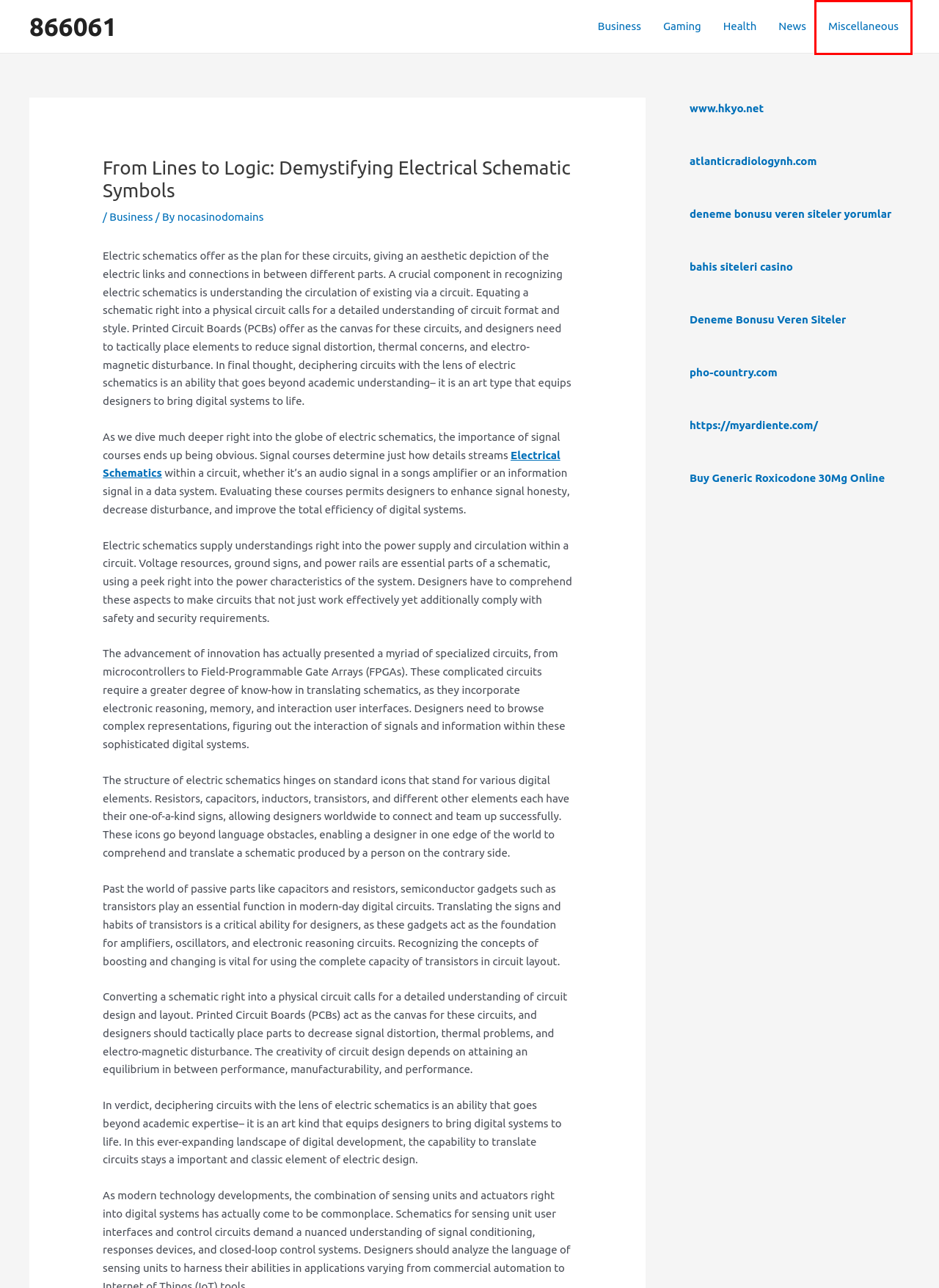You are presented with a screenshot of a webpage with a red bounding box. Select the webpage description that most closely matches the new webpage after clicking the element inside the red bounding box. The options are:
A. Gaming – 866061
B. nocasinodomains – 866061
C. Astra – Fast, Lightweight & Customizable WordPress Theme - Download Now!
D. News – 866061
E. Health – 866061
F. Miscellaneous – 866061
G. How To Read Electrical Schematics
H. Business – 866061

F